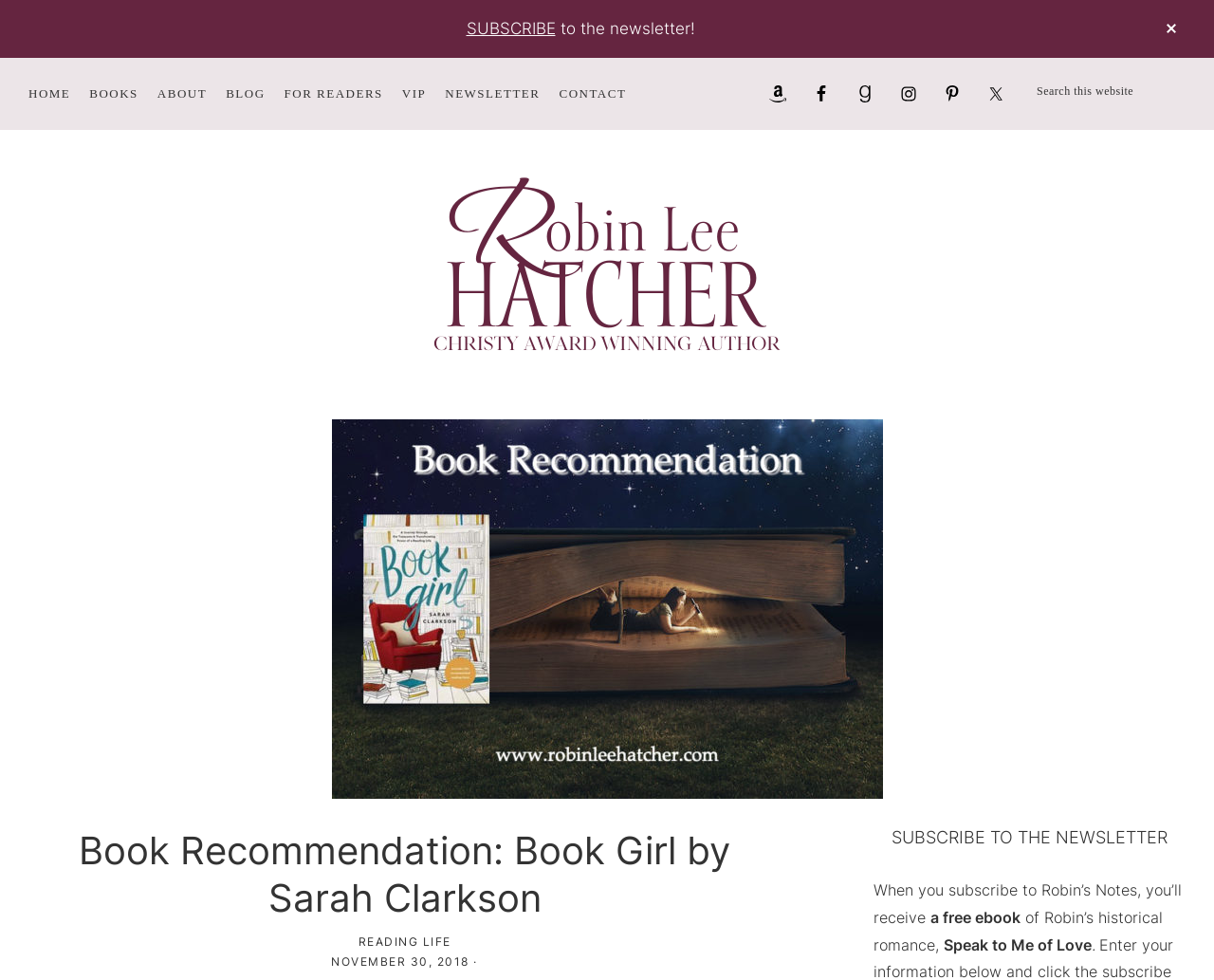Answer in one word or a short phrase: 
What is the free ebook offered to newsletter subscribers?

Speak to Me of Love